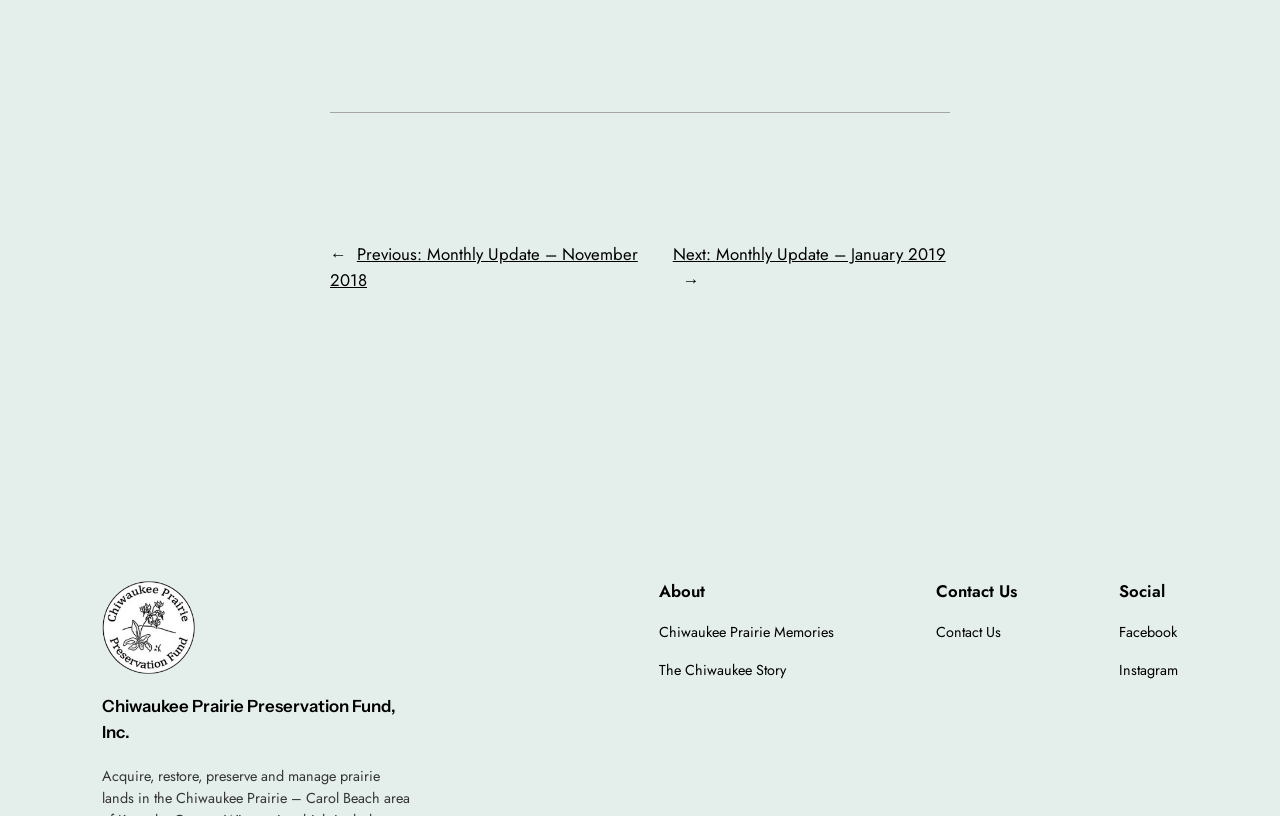Given the element description Facebook, specify the bounding box coordinates of the corresponding UI element in the format (top-left x, top-left y, bottom-right x, bottom-right y). All values must be between 0 and 1.

[0.874, 0.76, 0.919, 0.788]